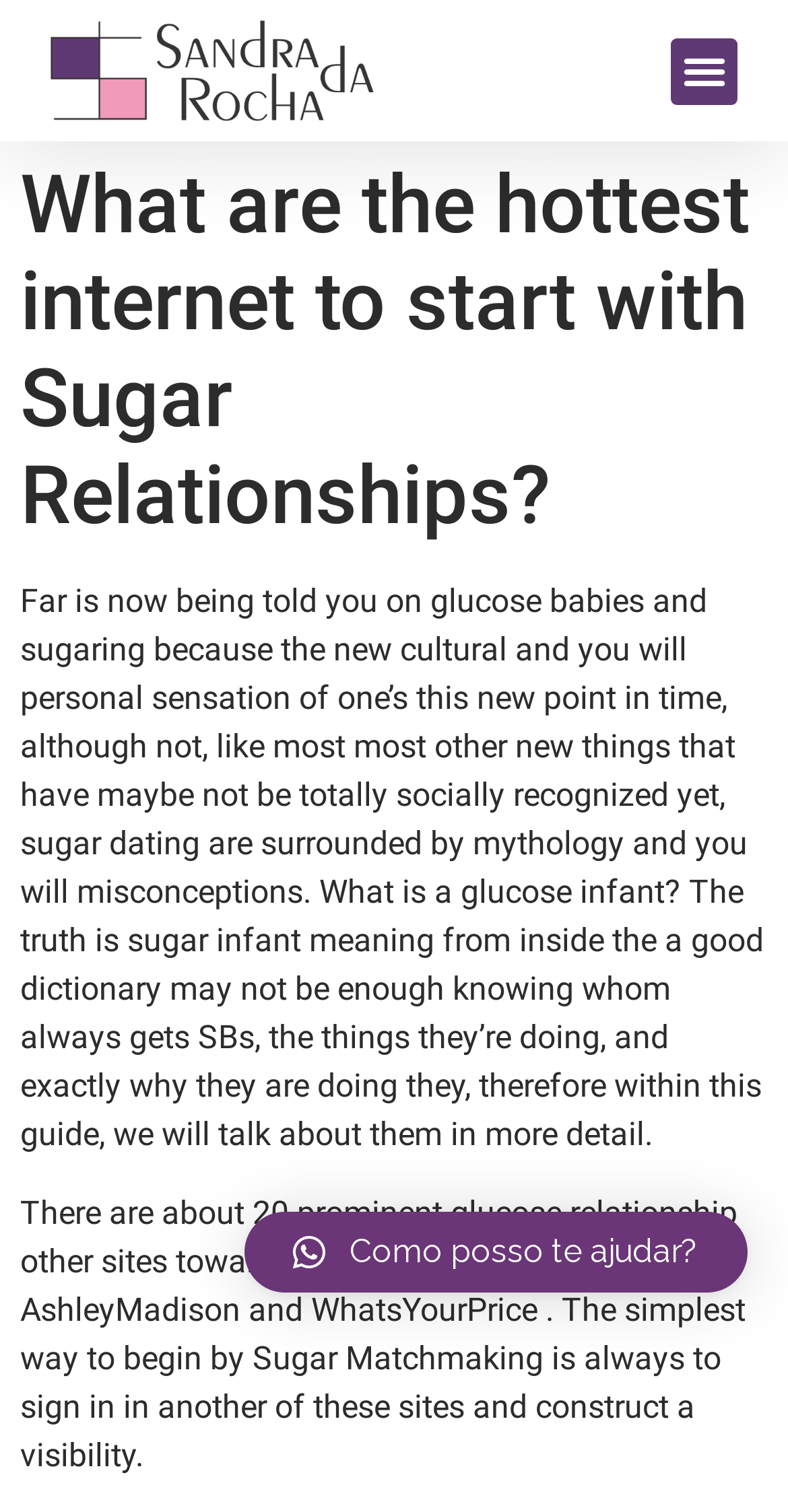Respond with a single word or short phrase to the following question: 
Is the menu toggle button expanded?

No